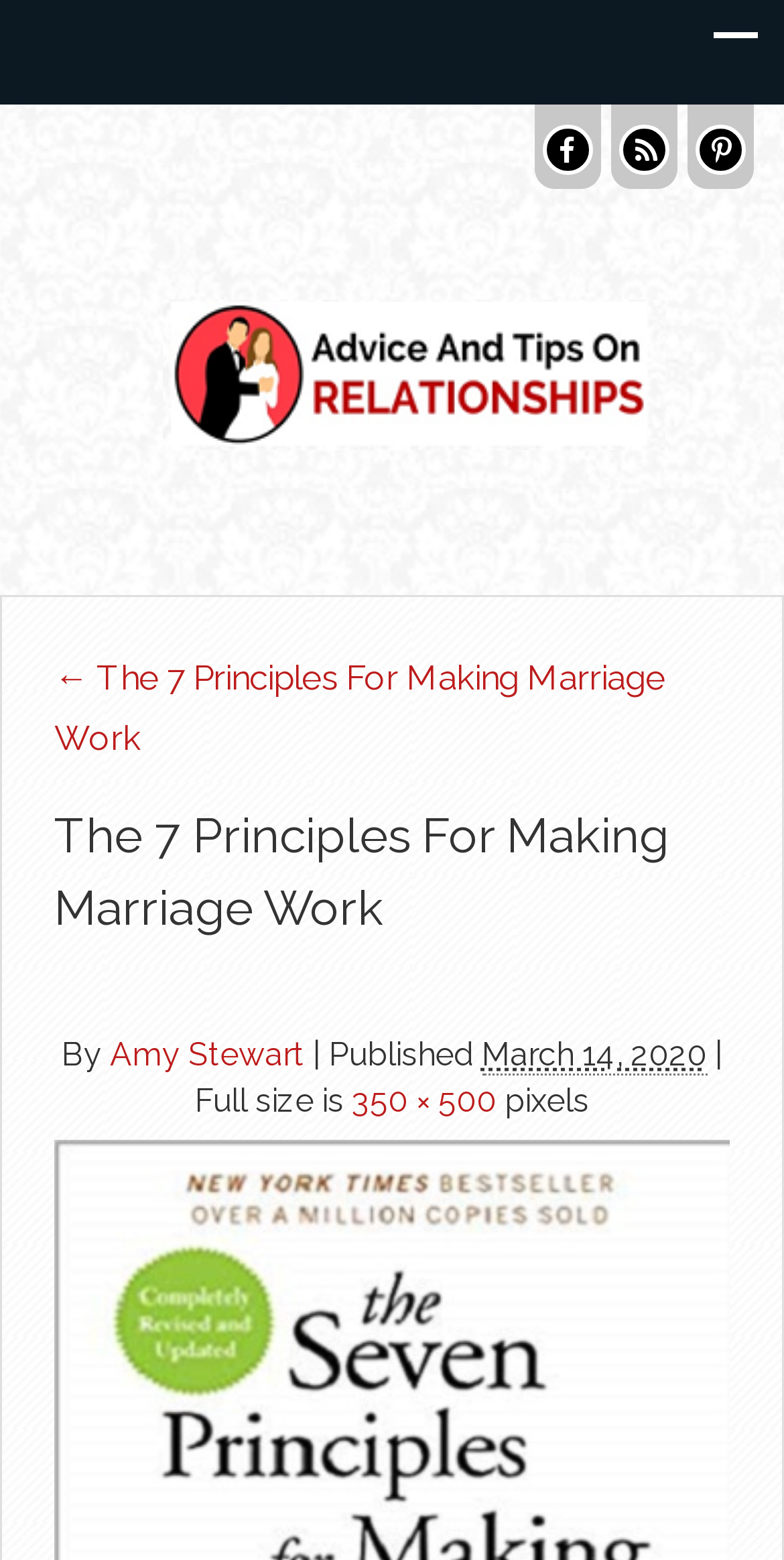Using the element description provided, determine the bounding box coordinates in the format (top-left x, top-left y, bottom-right x, bottom-right y). Ensure that all values are floating point numbers between 0 and 1. Element description: alt="Advice And Tips On Relationships"

[0.208, 0.226, 0.849, 0.251]